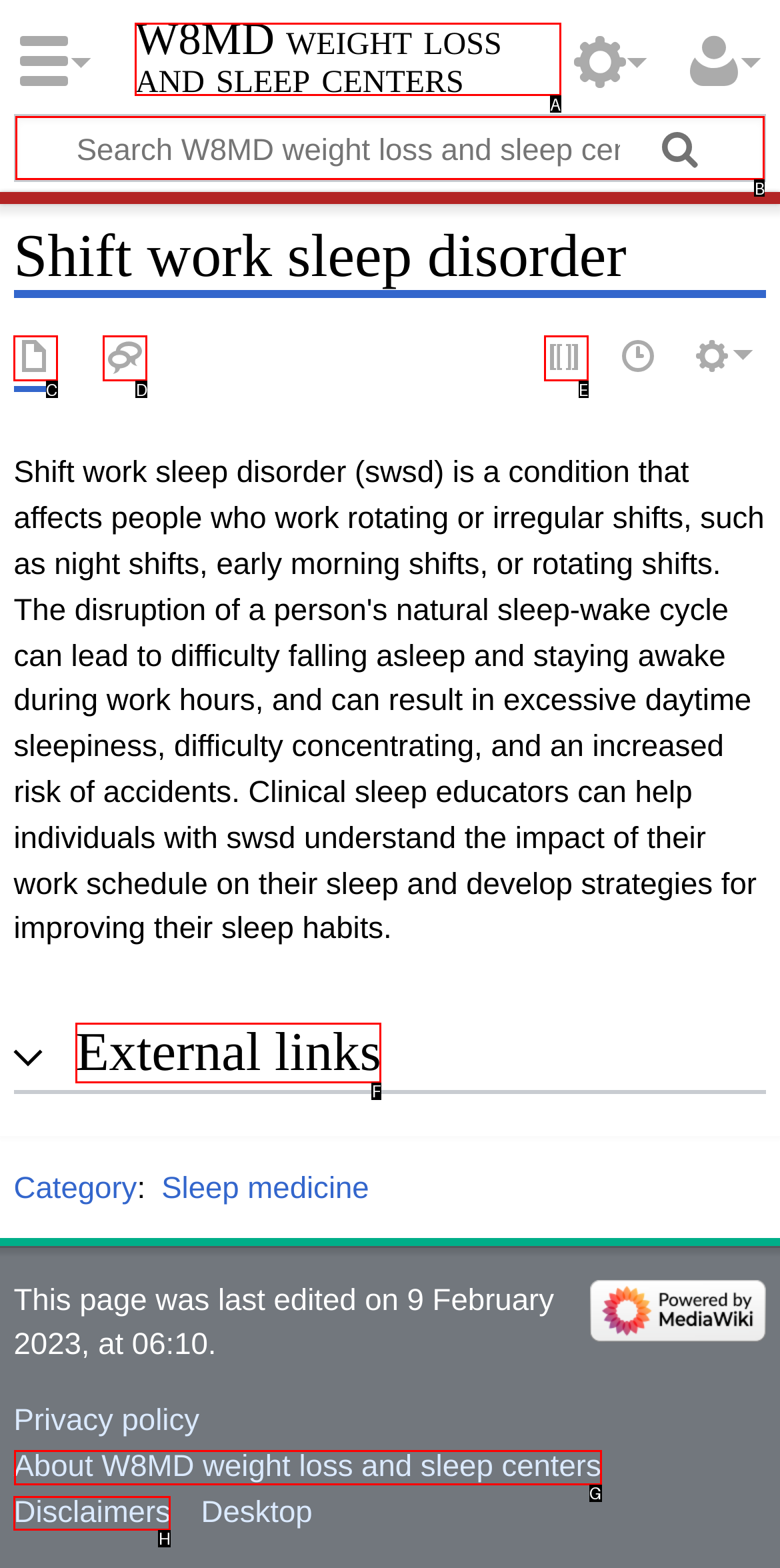Given the task: Visit About W8MD weight loss and sleep centers, point out the letter of the appropriate UI element from the marked options in the screenshot.

G